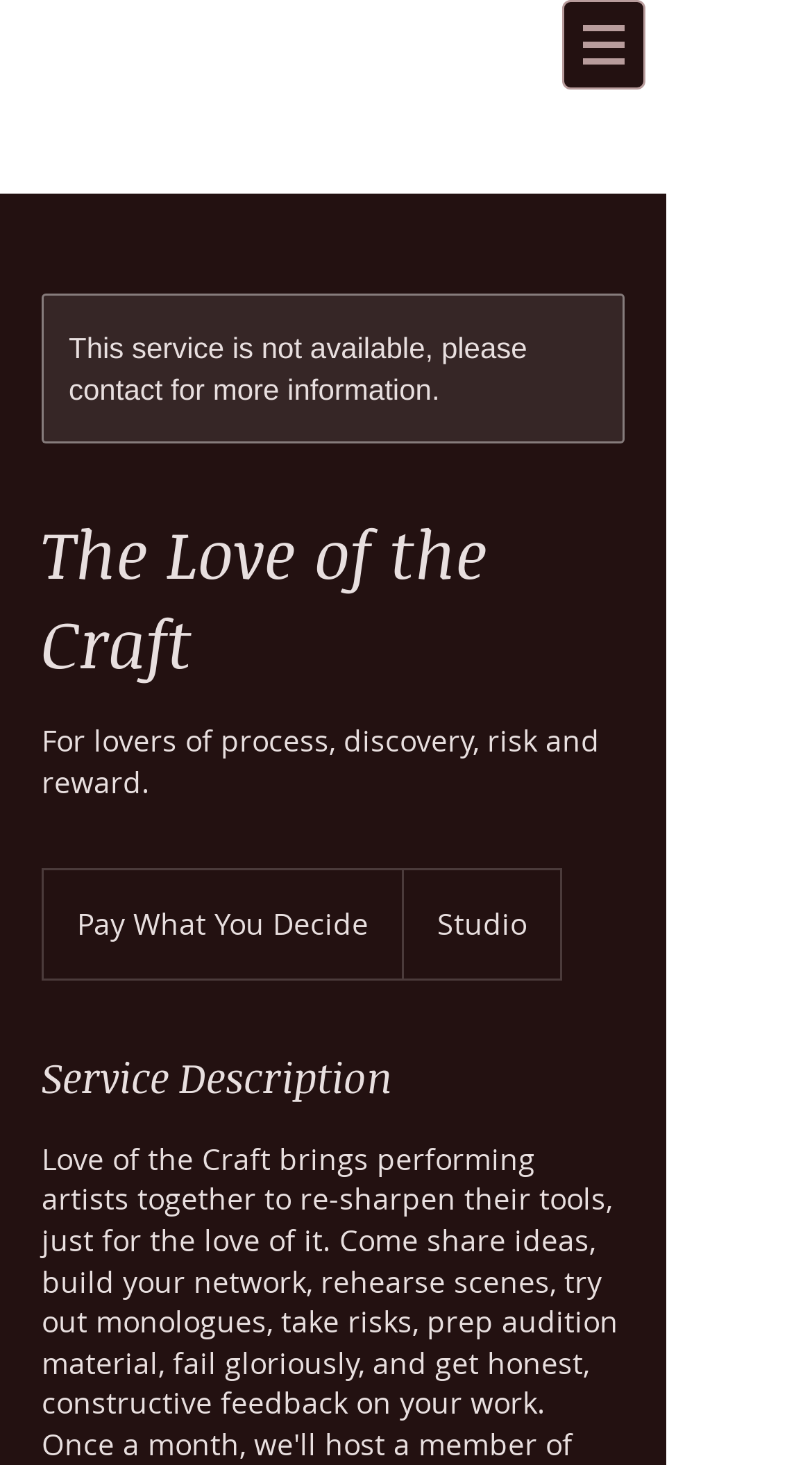Describe in detail what you see on the webpage.

The webpage is titled "The Love of the Craft | lizfilios.com" and appears to be a platform for performing artists to connect, share ideas, and rehearse. At the top of the page, there is a navigation menu labeled "Site" with a button that has a popup menu. The button is accompanied by a small image.

Below the navigation menu, there is a status section that takes up a significant portion of the page. This section contains a message stating "This service is not available, please contact for more information." Above this message, there is a heading that reads "The Love of the Craft" followed by a subtitle "For lovers of process, discovery, risk and reward."

To the right of the status section, there are three short paragraphs or headings. The first one reads "Pay What You Decide", the second one is labeled "Studio", and the third one is a heading titled "Service Description". These elements are positioned vertically, with "Pay What You Decide" at the top, "Studio" in the middle, and "Service Description" at the bottom.

Overall, the webpage appears to be a simple and minimalistic platform for performing artists to connect and share their craft.